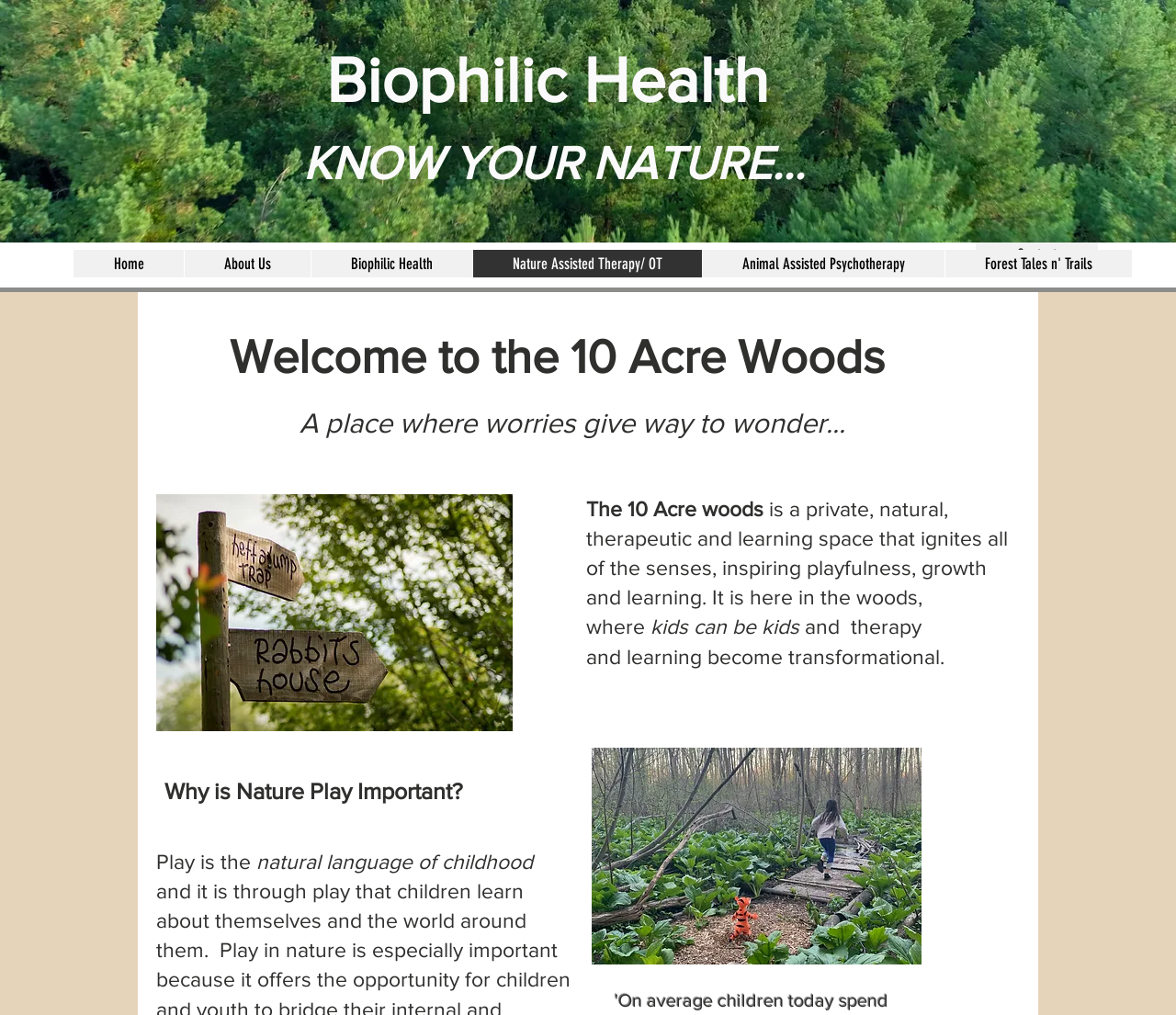Give a one-word or short-phrase answer to the following question: 
Are there animals in this space?

Yes